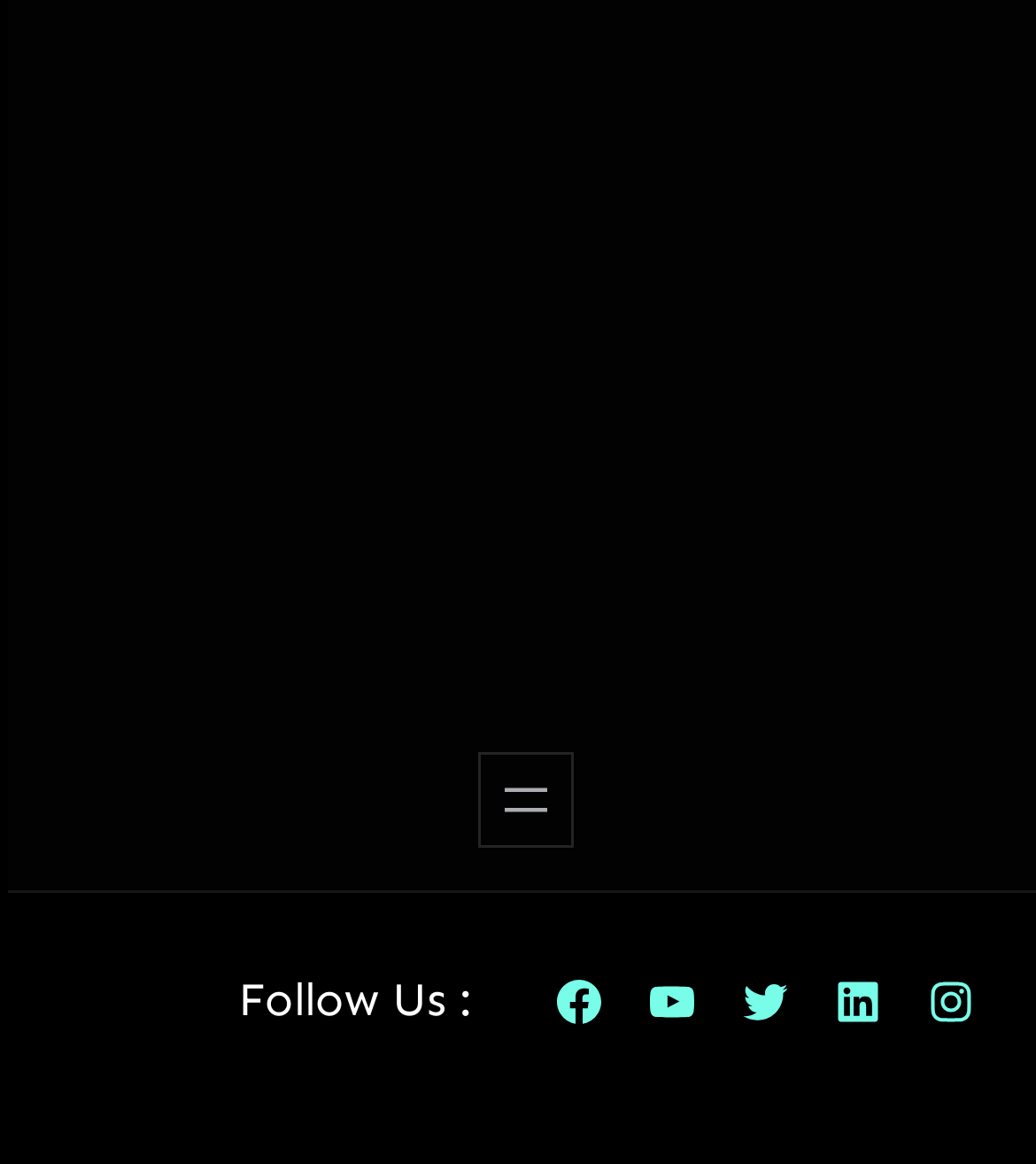What are the social media platforms of Jordan Grant?
Using the information presented in the image, please offer a detailed response to the question.

I found the social media platforms of Jordan Grant by looking at the links at the bottom of the page, which are labeled as 'Facebook', 'YouTube', 'Twitter', 'LinkedIn', and 'Instagram', indicating the social media presence of the company or organization.